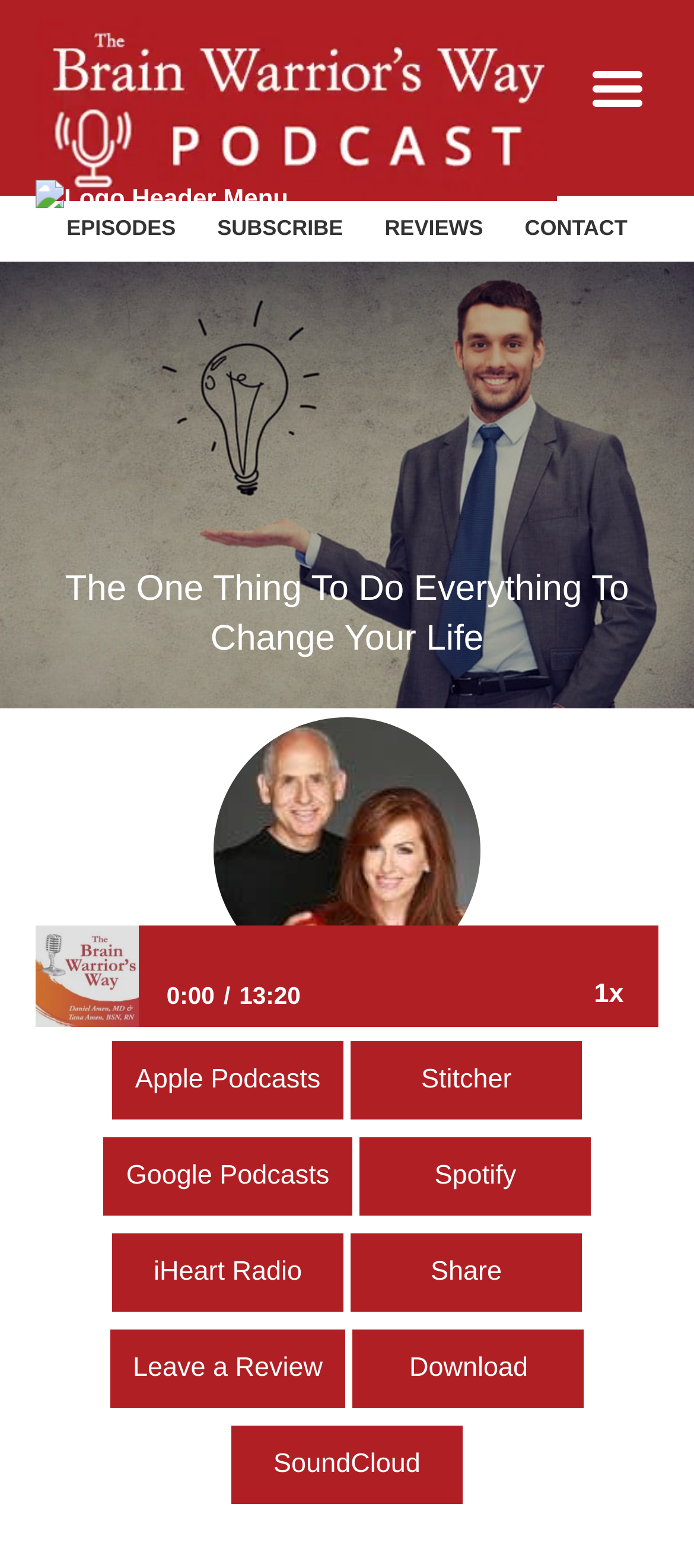Locate the bounding box coordinates of the region to be clicked to comply with the following instruction: "Download the podcast". The coordinates must be four float numbers between 0 and 1, in the form [left, top, right, bottom].

[0.509, 0.848, 0.842, 0.898]